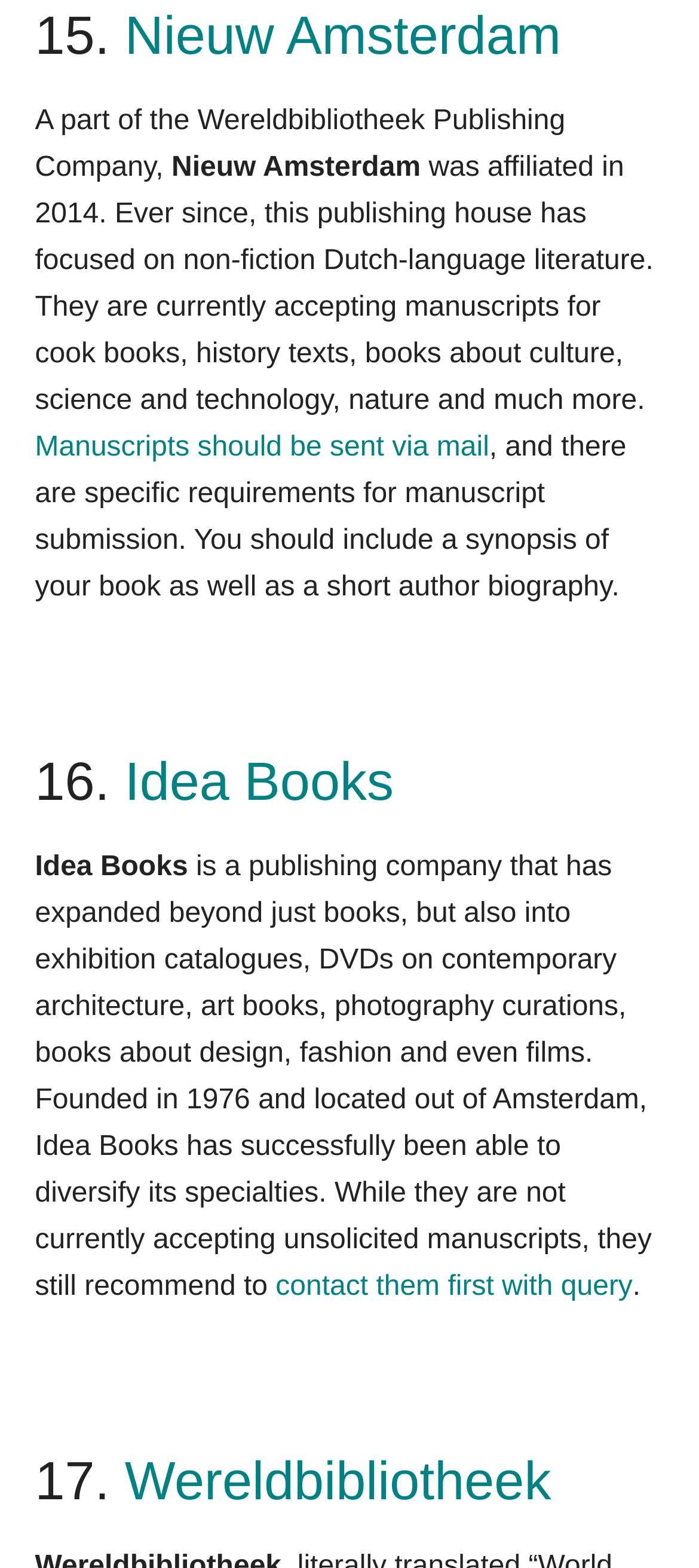Extract the bounding box coordinates for the UI element described as: "Wereldbibliotheek".

[0.178, 0.927, 0.788, 0.964]